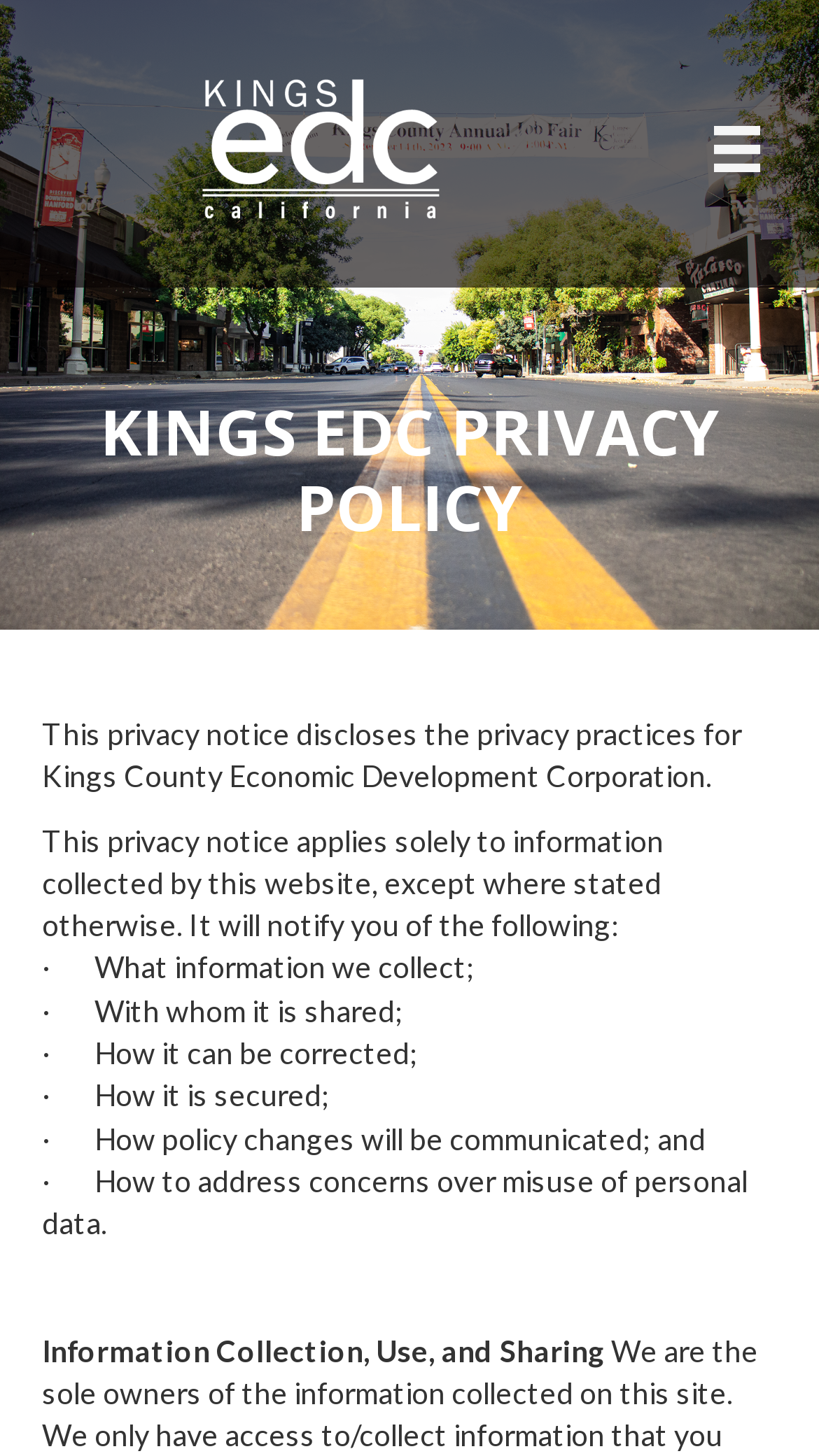What is the name of the organization?
Look at the image and respond with a single word or a short phrase.

Kings County Economic Development Corporation